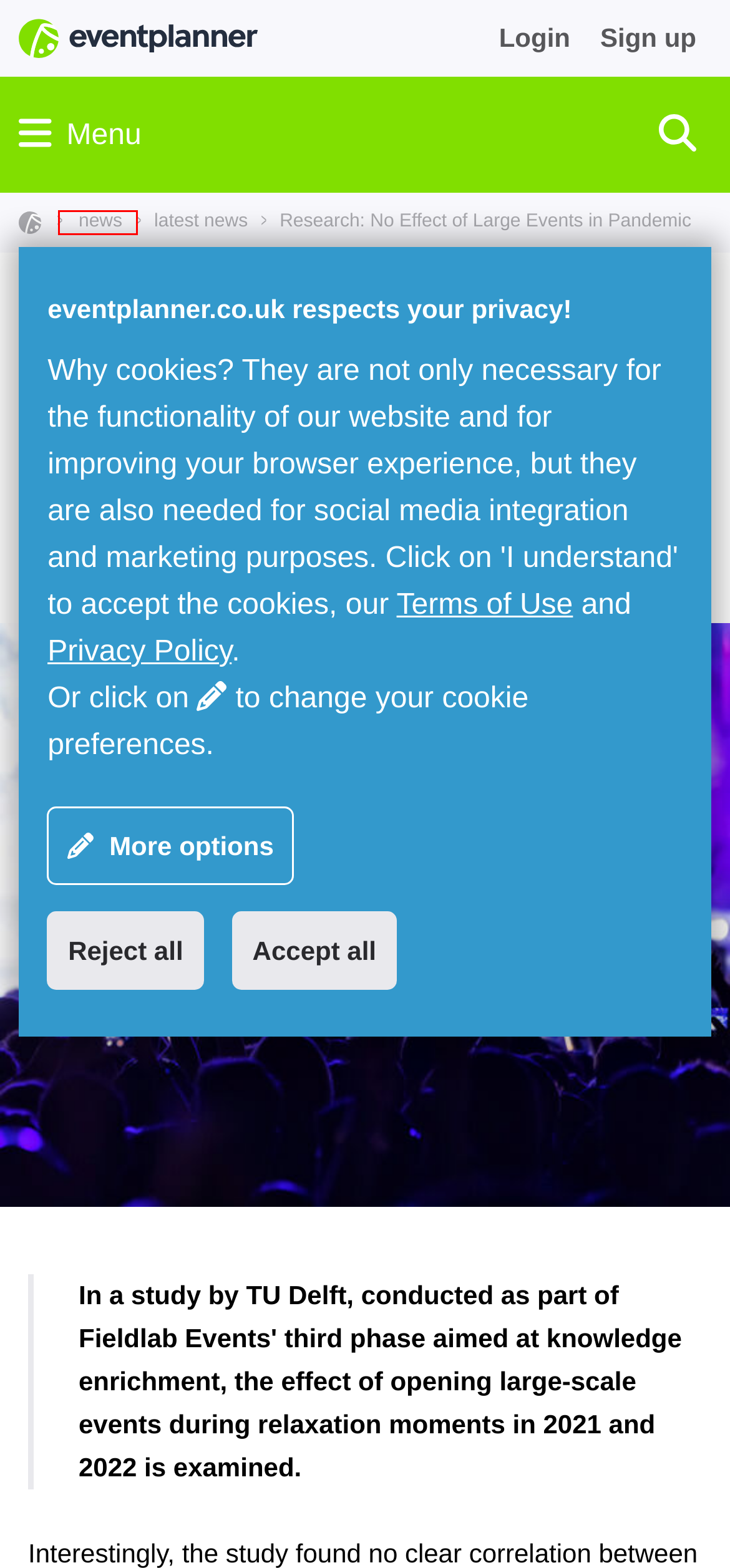Look at the screenshot of a webpage where a red rectangle bounding box is present. Choose the webpage description that best describes the new webpage after clicking the element inside the red bounding box. Here are the candidates:
A. eventplanner.co.uk: Find the Best Event Venues and Suppliers
B. Leveranciers organisatie evenementen - a | eventplanner.co.uk
C. eventplanner.be: Vind de beste eventlocaties en -leveranciers
D. eventplanner.nl: Vind de beste eventlocaties en -leveranciers
E. Leveranciers organisatie evenementen - f | eventplanner.co.uk
F. Log in | eventplanner.co.uk
G. Leveranciers organisatie evenementen - c | eventplanner.co.uk
H. News - Overview | eventplanner.co.uk

H